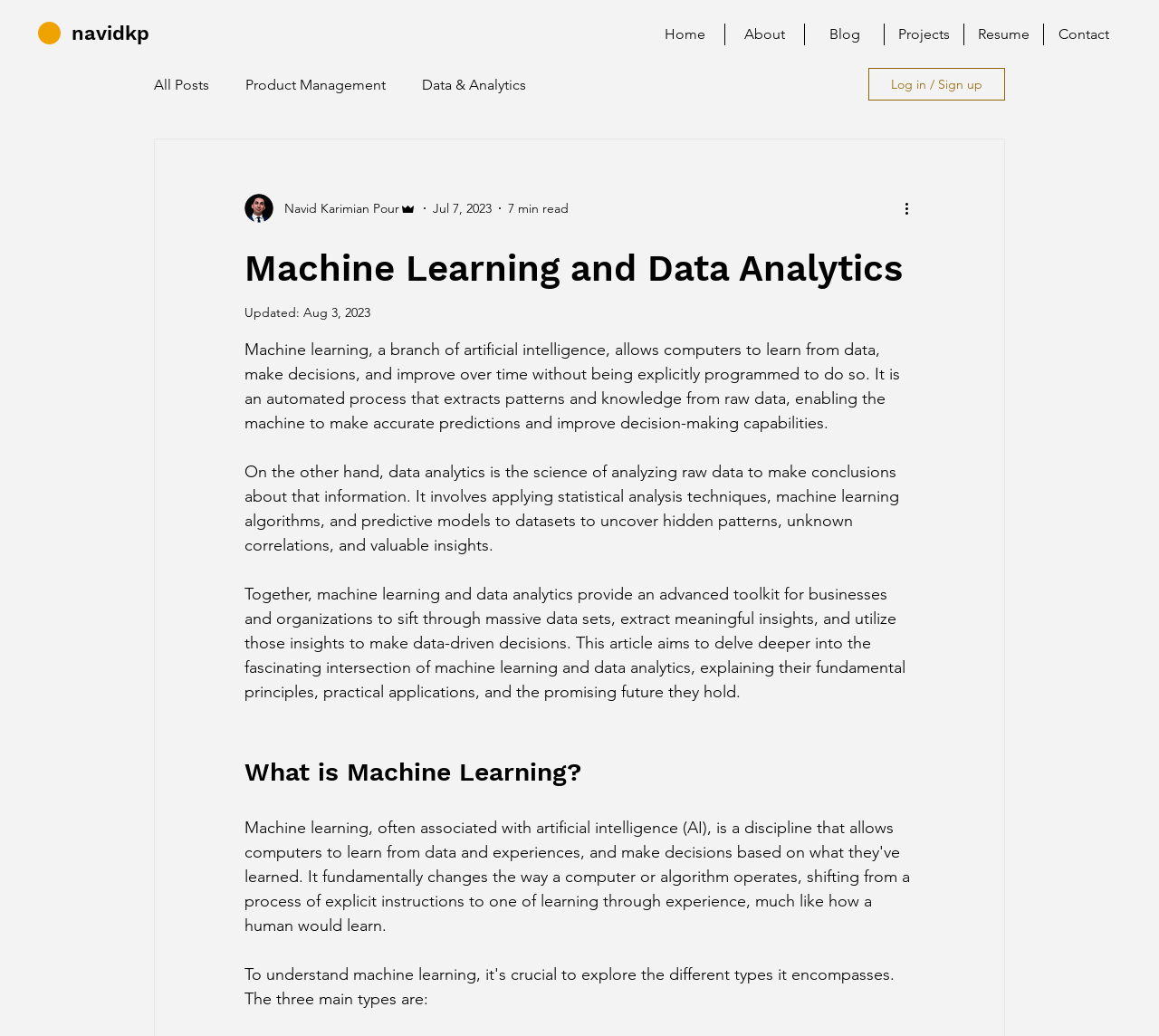Specify the bounding box coordinates of the area that needs to be clicked to achieve the following instruction: "log in or sign up".

[0.749, 0.066, 0.867, 0.097]